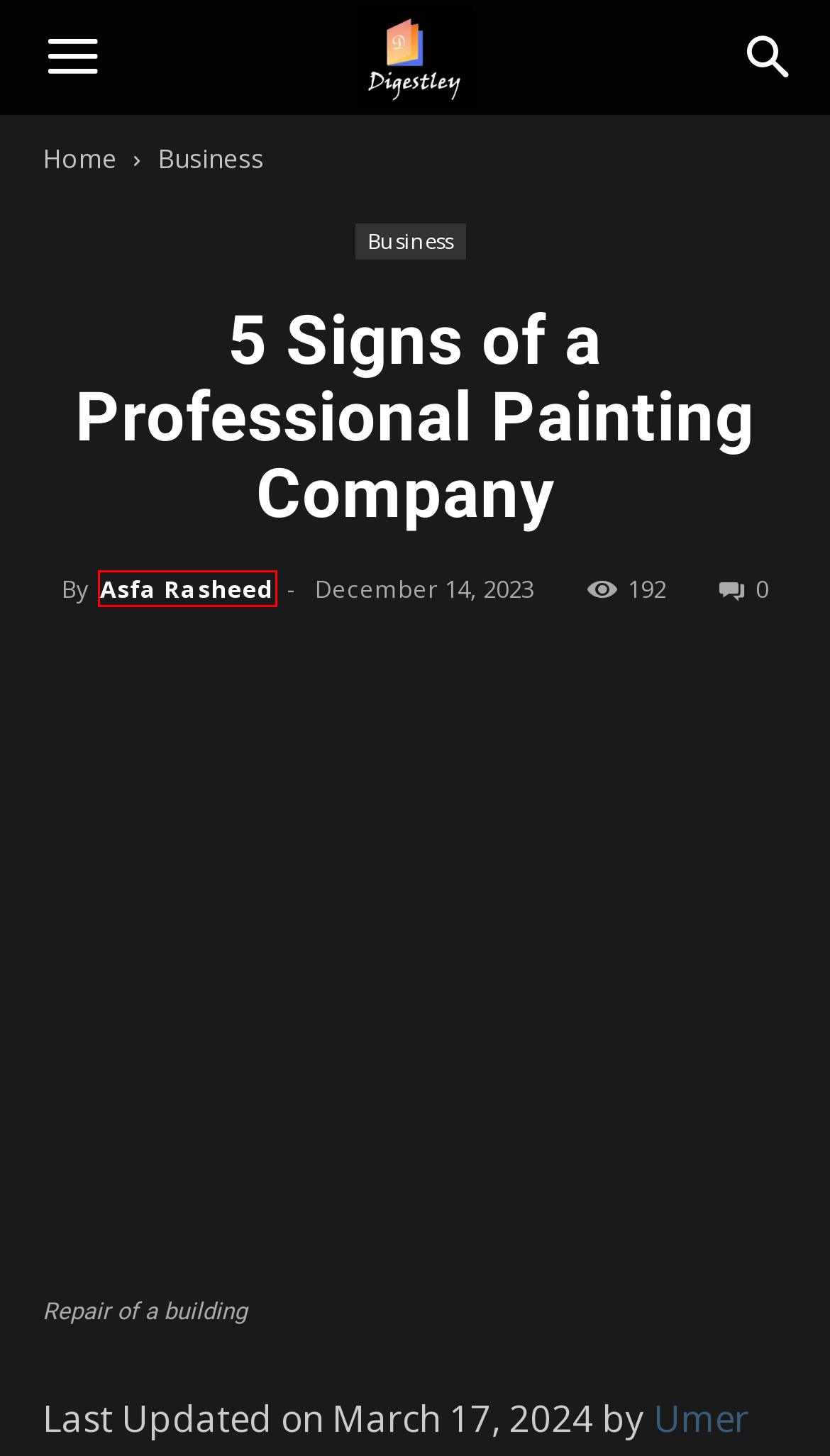You have received a screenshot of a webpage with a red bounding box indicating a UI element. Please determine the most fitting webpage description that matches the new webpage after clicking on the indicated element. The choices are:
A. Entertainment Archives - Digestley
B. Privacy Policy - Digestley
C. Asfa Rasheed, Author at Digestley
D. Demolition Projects: Best Practices and Safety Measures
E. Health Archives - Digestley
F. Business Archives - Digestley
G. Kinds of Laptops - Digestley
H. Gaming Archives - Digestley

C